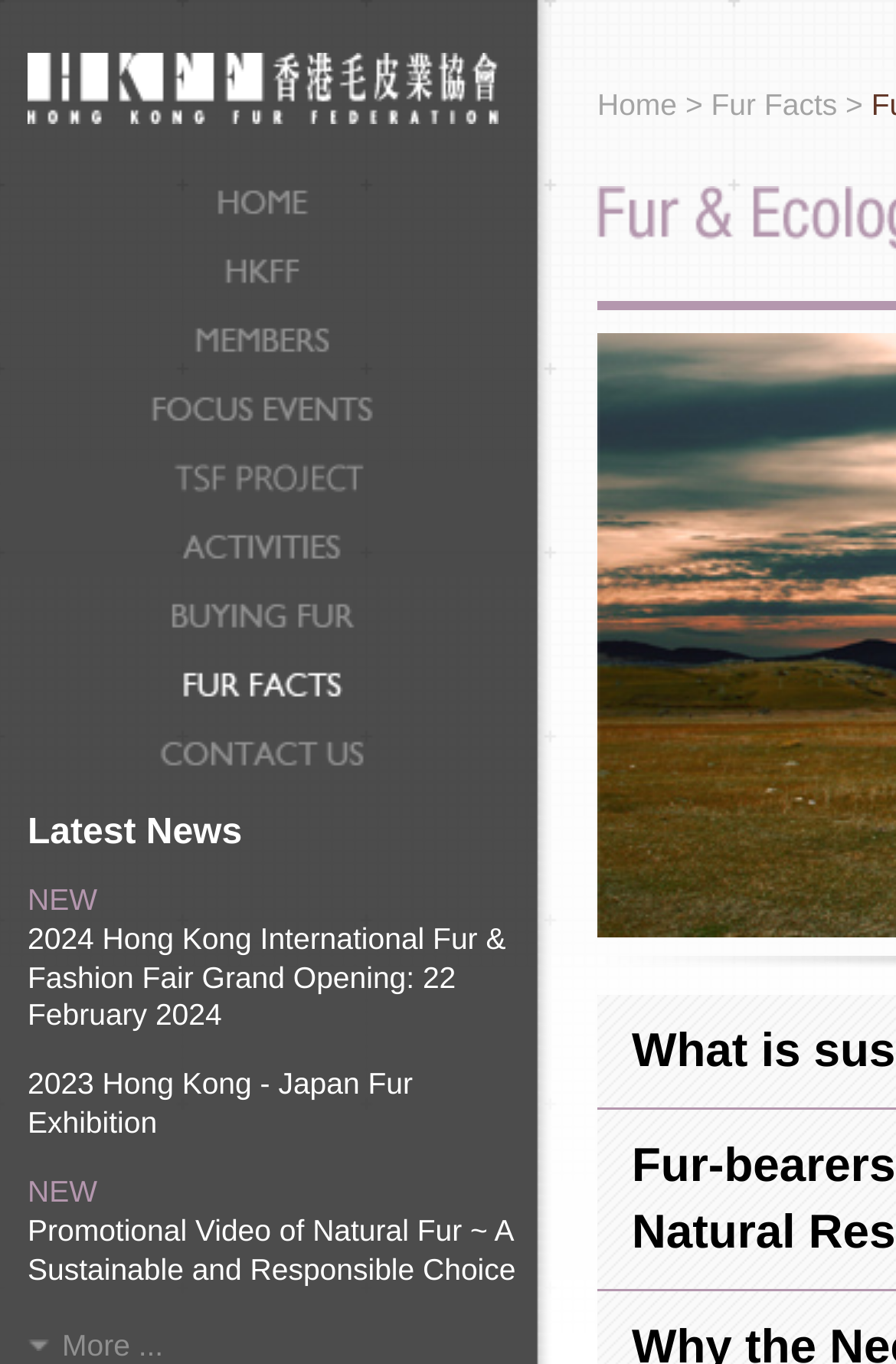Locate the UI element described by Hong Kong Fur Federation and provide its bounding box coordinates. Use the format (top-left x, top-left y, bottom-right x, bottom-right y) with all values as floating point numbers between 0 and 1.

[0.031, 0.0, 0.556, 0.123]